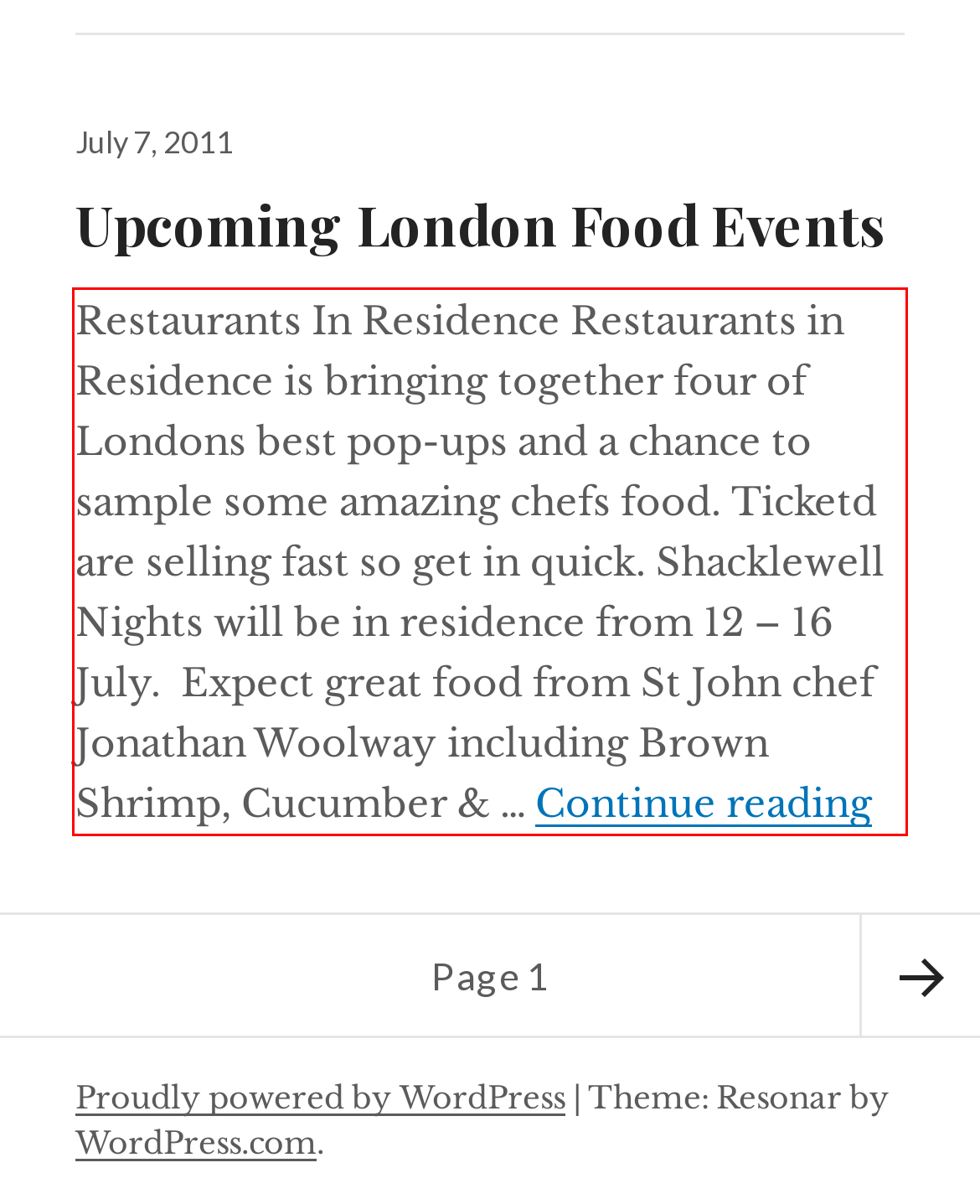Given a webpage screenshot with a red bounding box, perform OCR to read and deliver the text enclosed by the red bounding box.

Restaurants In Residence Restaurants in Residence is bringing together four of Londons best pop-ups and a chance to sample some amazing chefs food. Ticketd are selling fast so get in quick. Shacklewell Nights will be in residence from 12 – 16 July. Expect great food from St John chef Jonathan Woolway including Brown Shrimp, Cucumber & … Continue reading Upcoming London Food Events